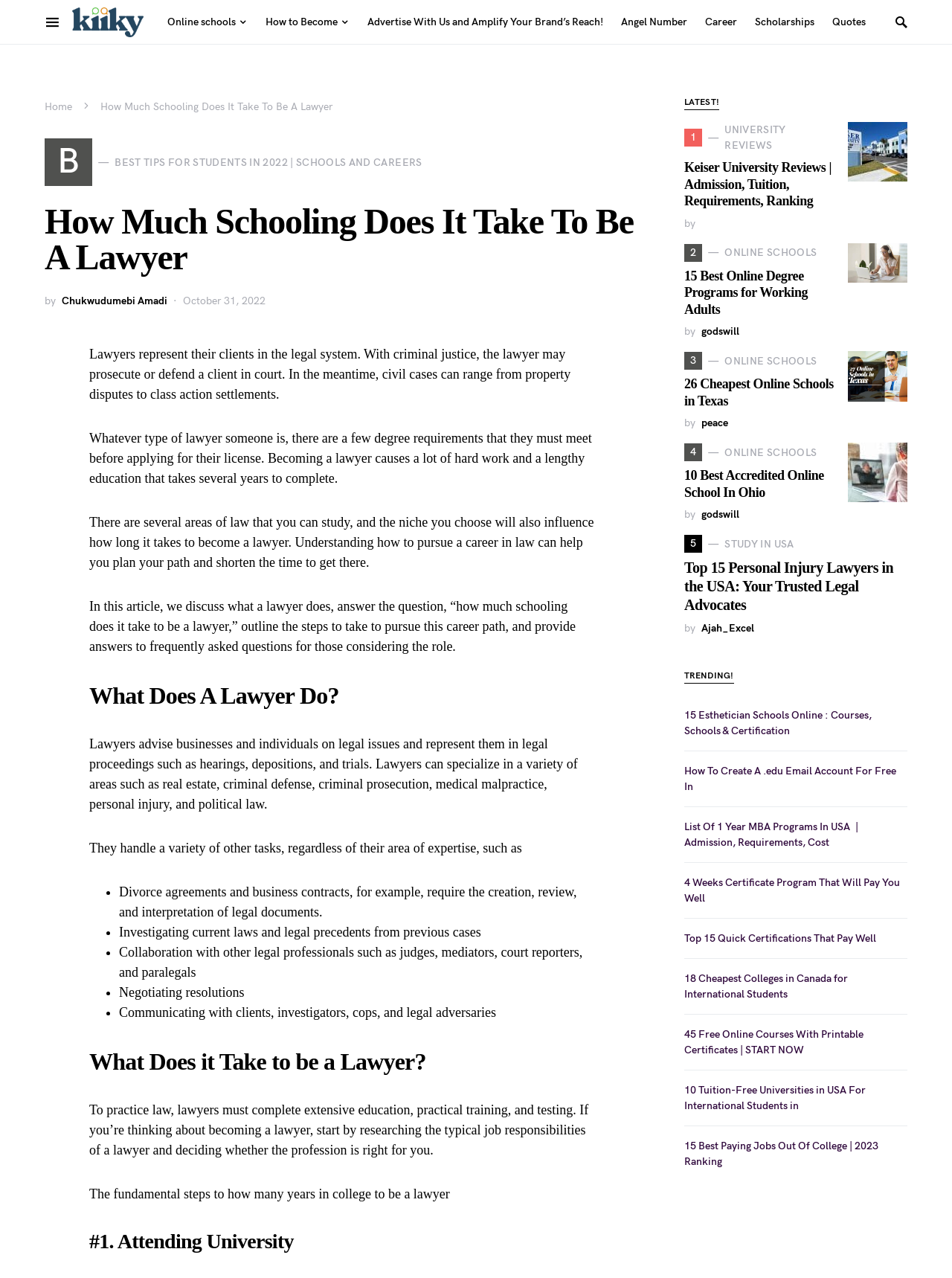Can you find the bounding box coordinates for the element to click on to achieve the instruction: "Read the 'Top 15 Personal Injury Lawyers in the USA: Your Trusted Legal Advocates' article"?

[0.719, 0.437, 0.953, 0.481]